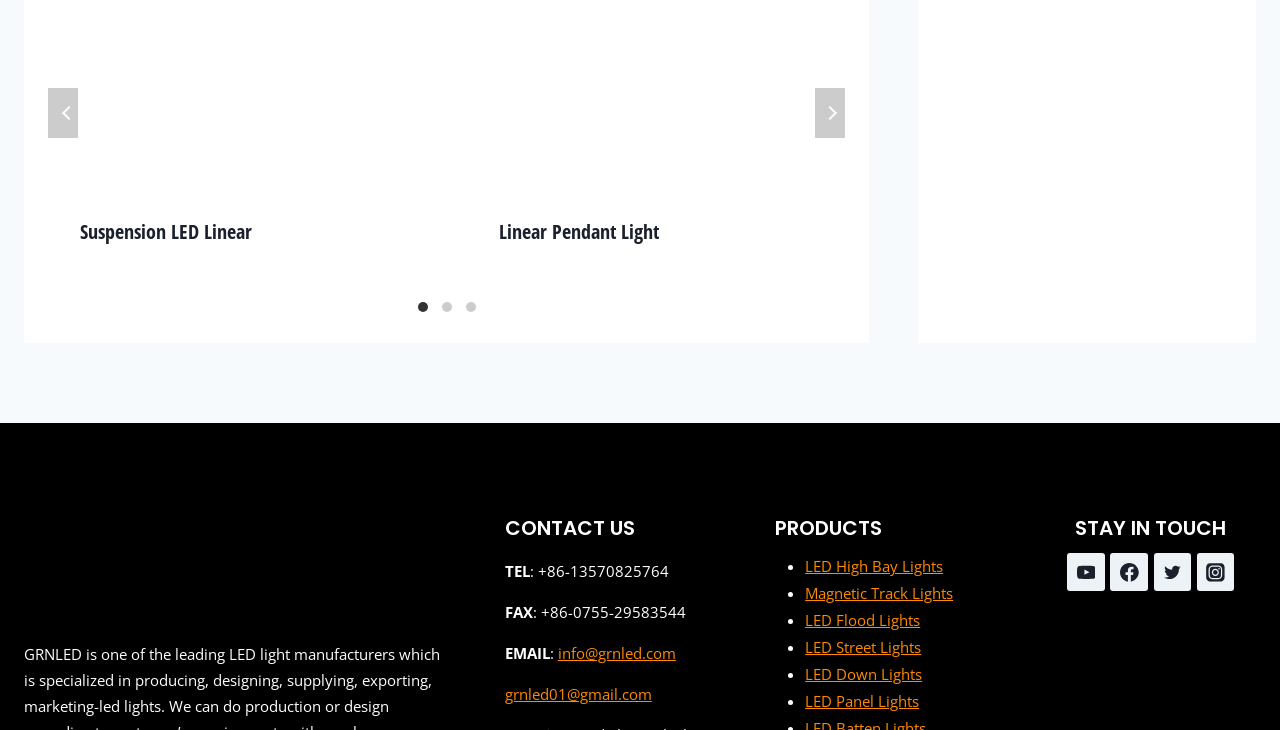Please provide the bounding box coordinates for the element that needs to be clicked to perform the instruction: "View LED High Bay Lights". The coordinates must consist of four float numbers between 0 and 1, formatted as [left, top, right, bottom].

[0.629, 0.762, 0.737, 0.79]